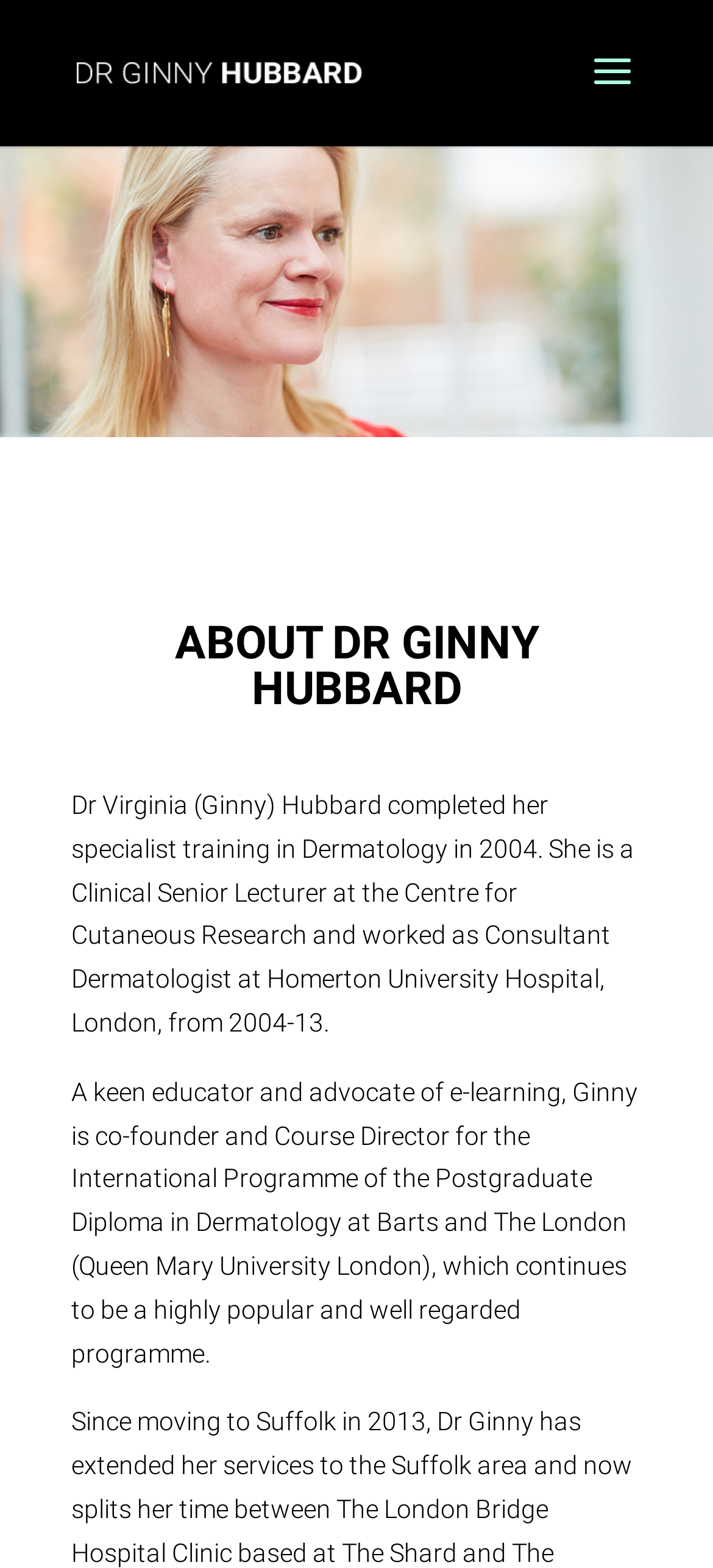Identify the webpage's primary heading and generate its text.

ABOUT DR GINNY HUBBARD